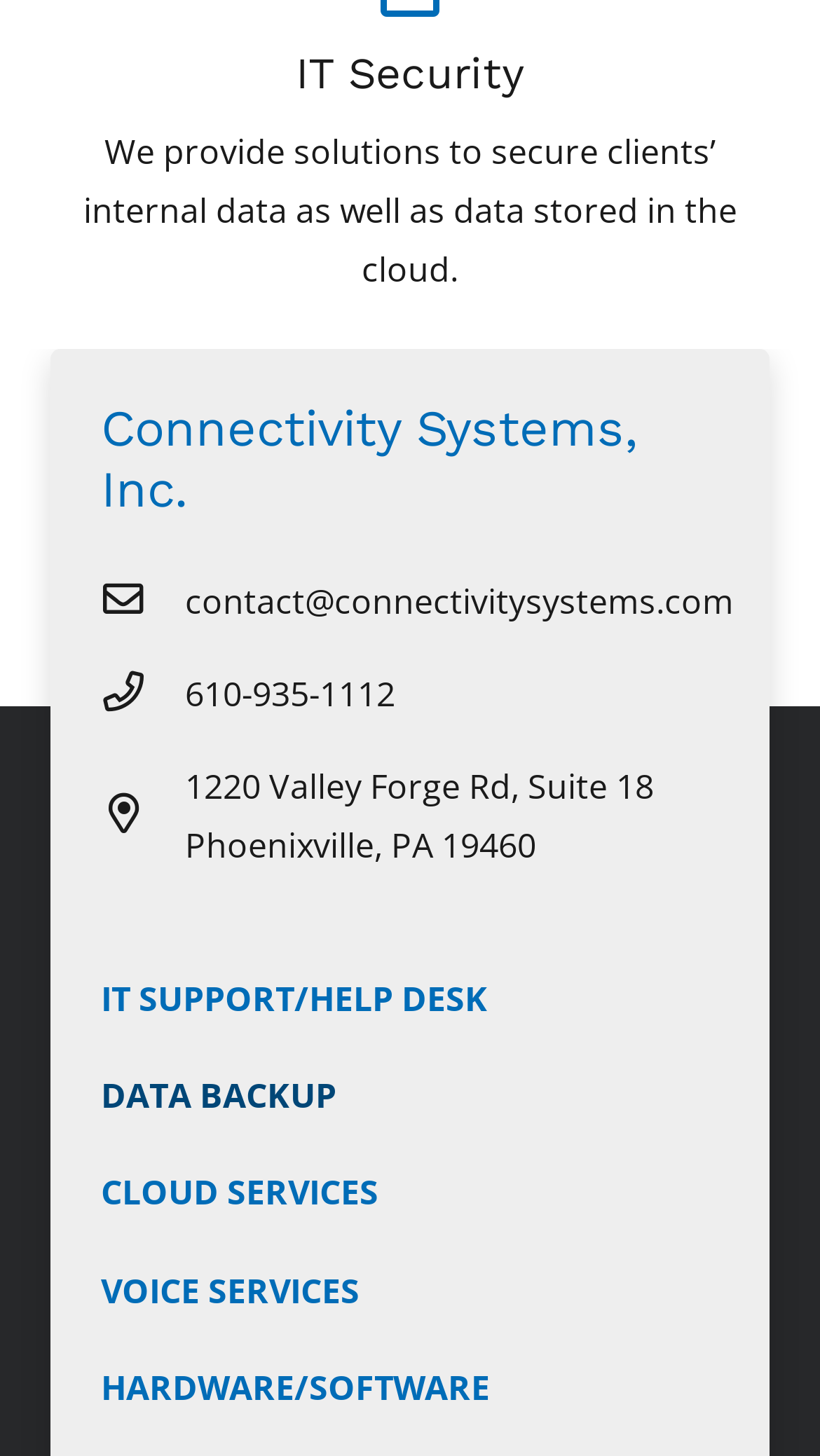Answer the question with a brief word or phrase:
What is the company name?

Connectivity Systems, Inc.